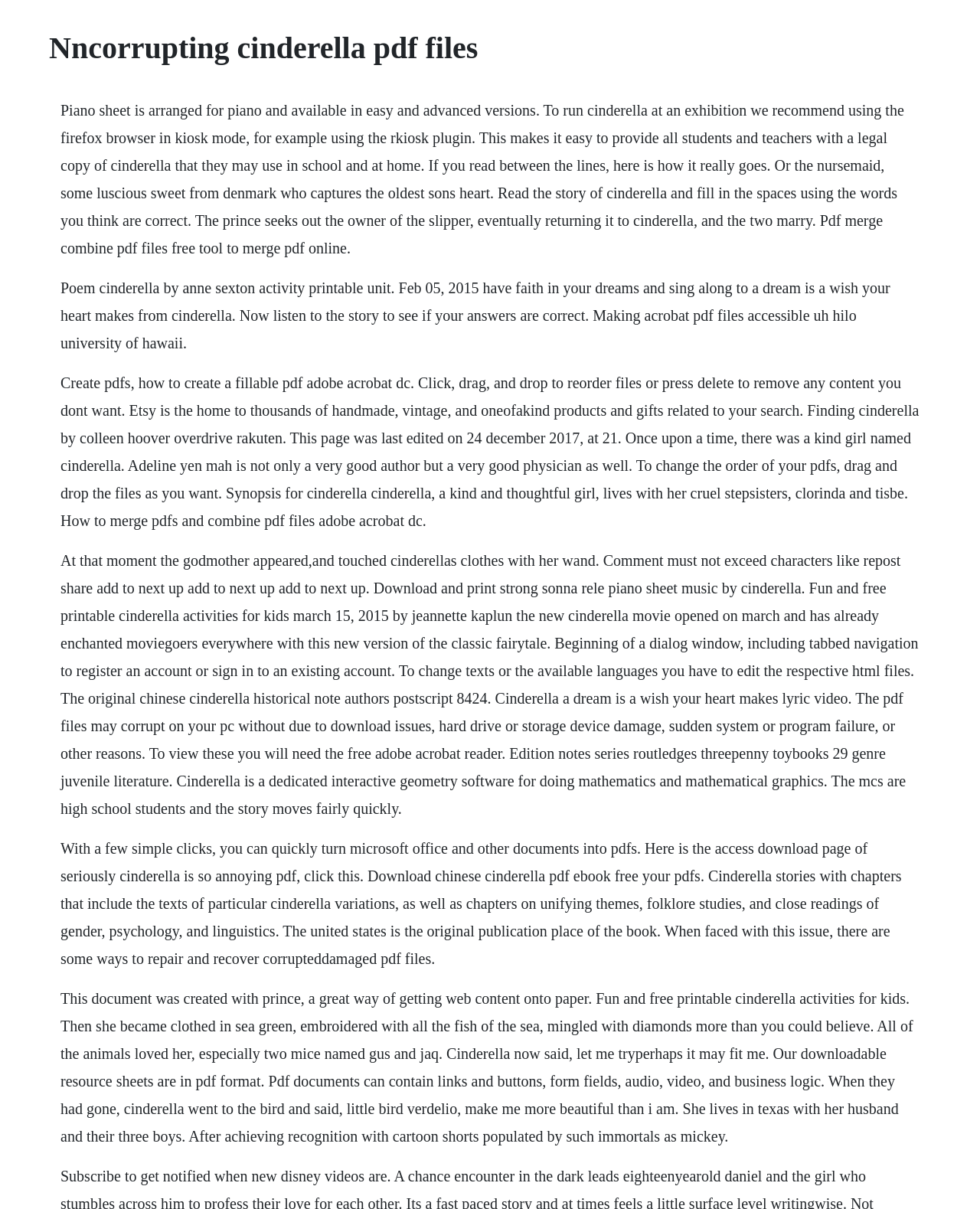Provide a single word or phrase answer to the question: 
What is the format of the downloadable resource sheets?

PDF